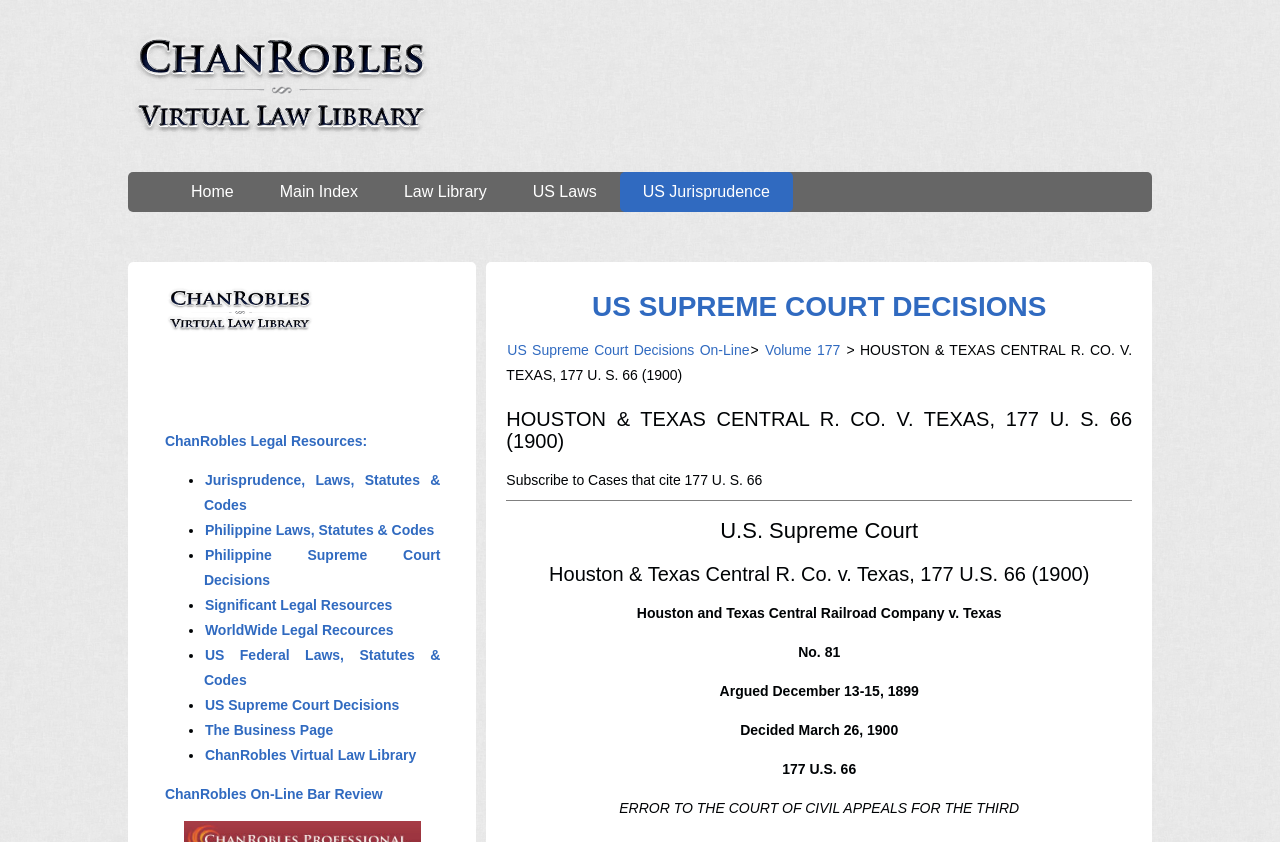What is the date of the US Supreme Court decision?
Provide a concise answer using a single word or phrase based on the image.

March 26, 1900